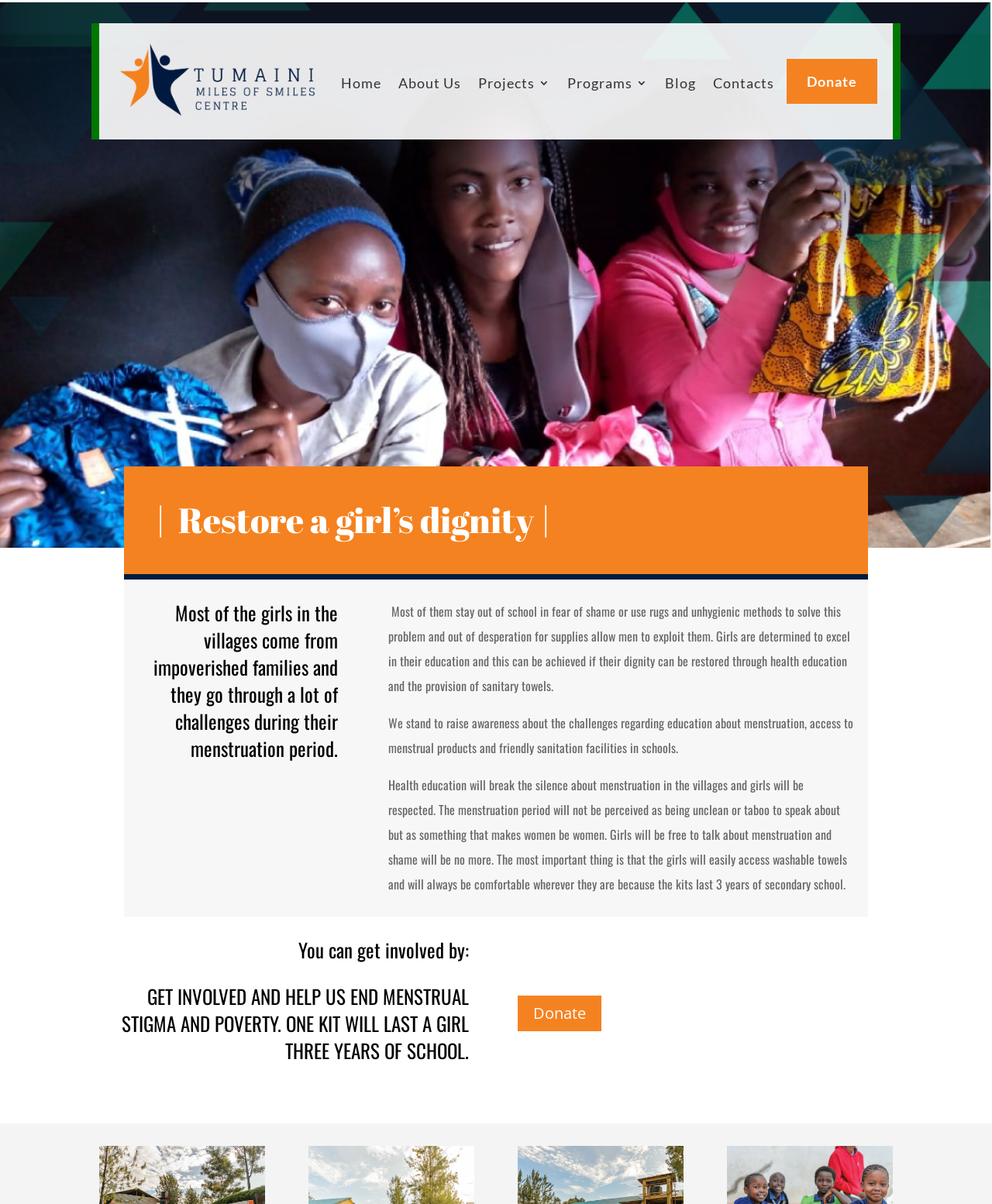Pinpoint the bounding box coordinates of the clickable element needed to complete the instruction: "Click the Blog link". The coordinates should be provided as four float numbers between 0 and 1: [left, top, right, bottom].

[0.67, 0.064, 0.701, 0.078]